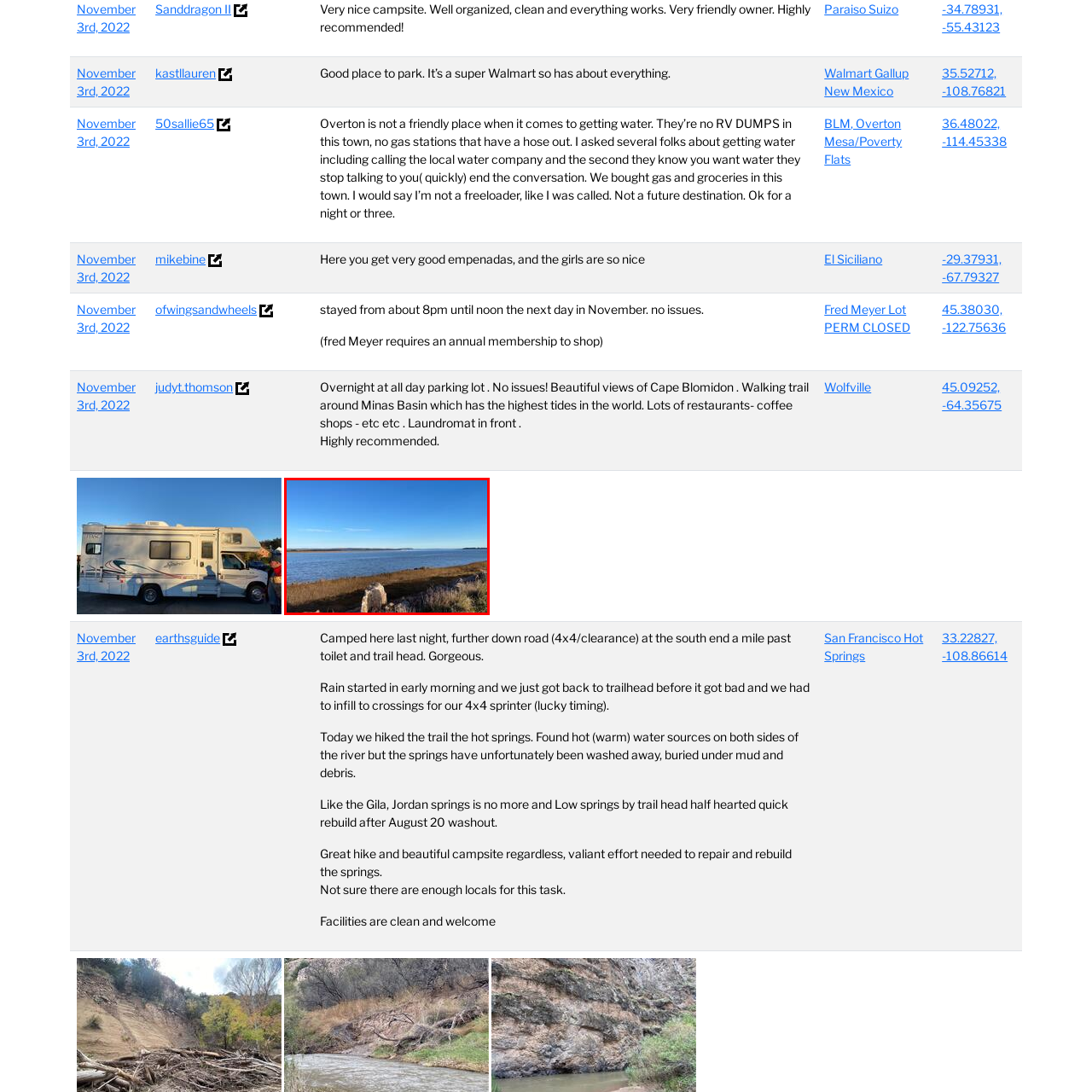View the segment outlined in white, What is visible in the foreground? 
Answer using one word or phrase.

Rocks